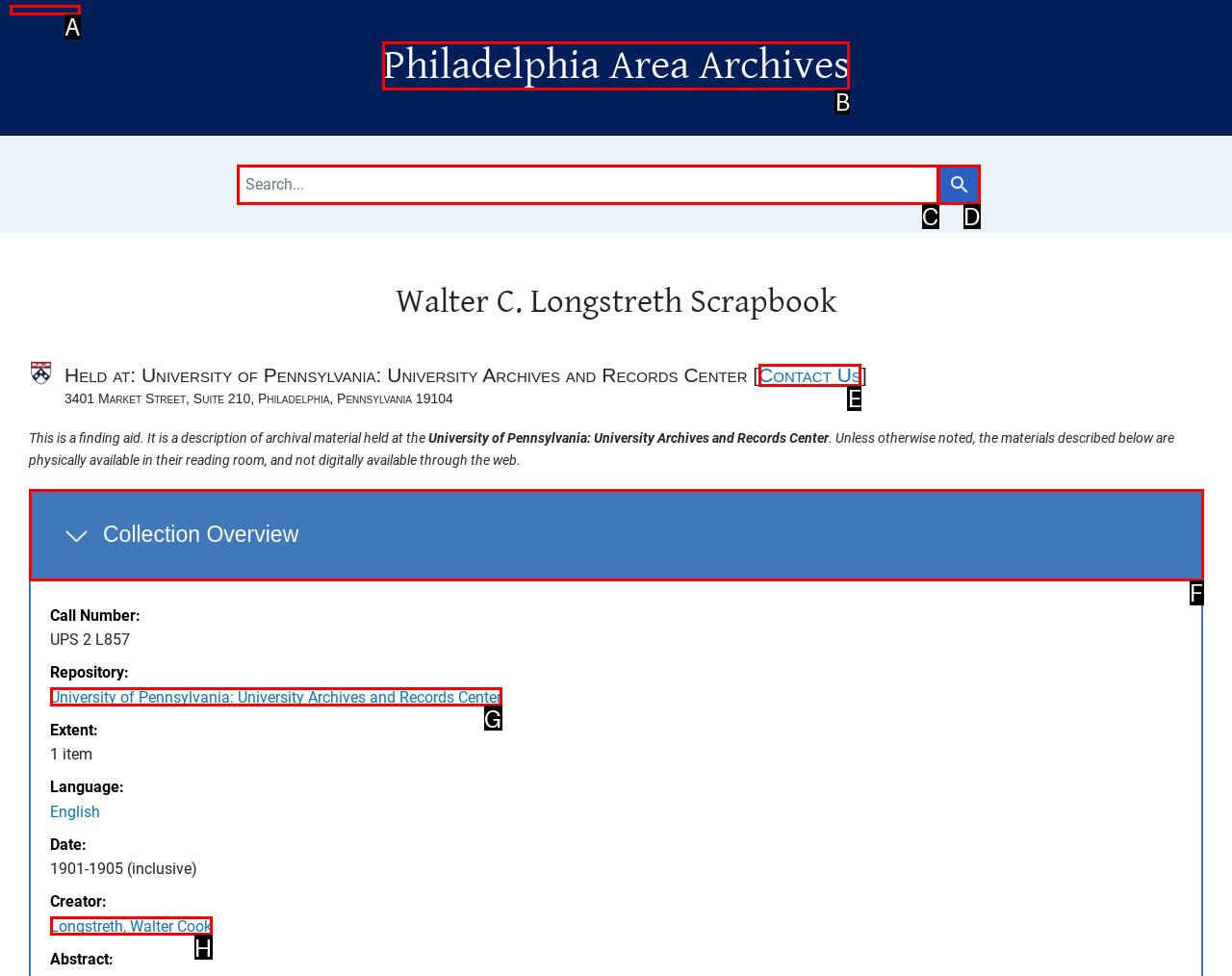Determine which option fits the following description: Skip to main content
Answer with the corresponding option's letter directly.

A